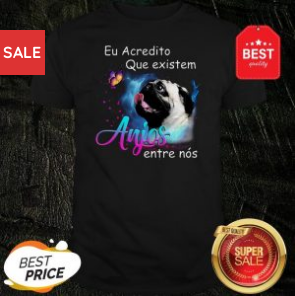What is the translation of the text on the t-shirt?
Give a detailed explanation using the information visible in the image.

The caption provides the translation of the text on the t-shirt, 'Eu Acredito Que Existem Anjos Entre Nós', which means 'I Believe That Angels Exist Among Us' in English.